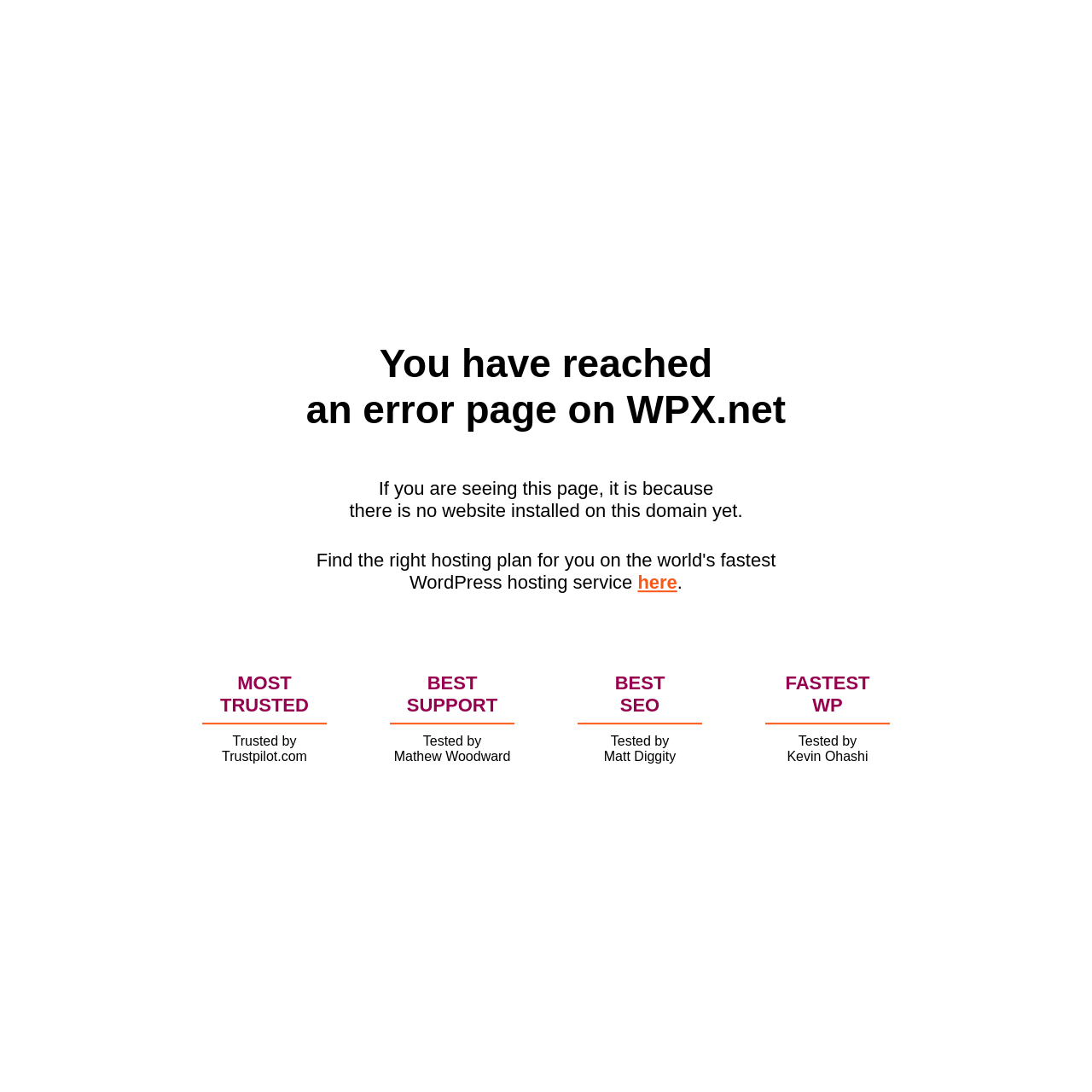Detail the features and information presented on the webpage.

This webpage appears to be an error page on WPX.net, a WordPress hosting service. At the top, there is a heading that reads "You have reached an error page on WPX.net". Below this heading, there are three lines of text explaining the reason for the error page, stating that there is no website installed on this domain yet.

On the same level as the error message, there is a link to "here" which is part of a sentence that reads "WordPress hosting service here.".

Further down the page, there are three sections, each with a bold title (MOST, BEST, and FASTEST) and a description of a feature or endorsement. The first section has the title "MOST TRUSTED" and mentions being trusted by Trustpilot.com. The second section has the title "BEST SUPPORT" and mentions being tested by Mathew Woodward. The third section has the title "BEST SEO" and mentions being tested by Matt Diggity, and another section with the title "FASTEST WP" and mentions being tested by Kevin Ohashi.